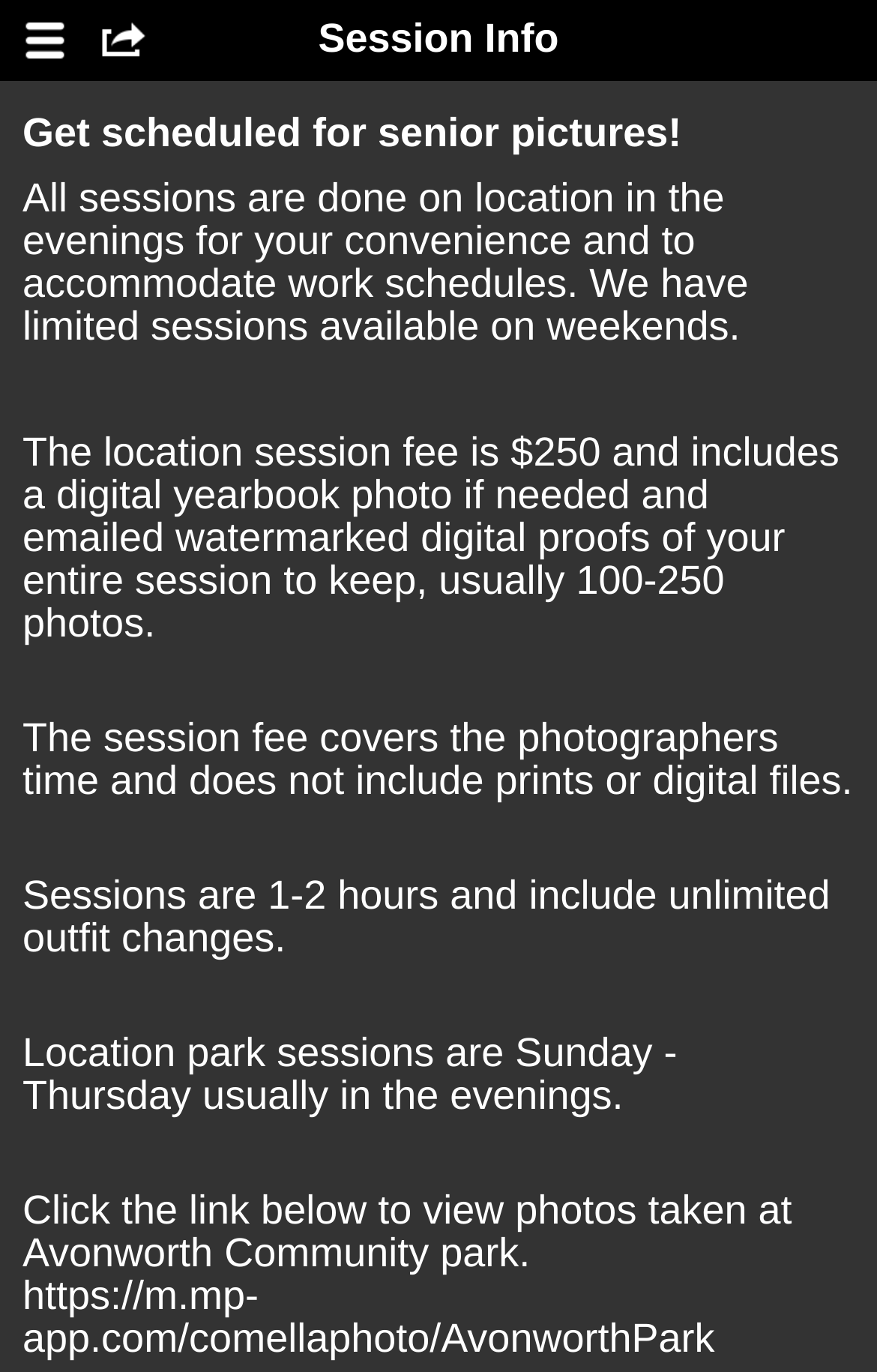Create an elaborate caption that covers all aspects of the webpage.

The webpage is about Jeff Comella Photography, specifically focusing on senior pictures in Pittsburgh. At the top, there is a heading "Session Info". Below this heading, there is a call-to-action text "Get scheduled for senior pictures!" followed by a brief description of the senior picture sessions, including the convenience of evening sessions and limited weekend availability.

Further down, there is a detailed description of the location session fee, which is $250 and includes a digital yearbook photo and emailed watermarked digital proofs of the entire session. The session fee only covers the photographer's time and does not include prints or digital files. The sessions are 1-2 hours long and allow for unlimited outfit changes.

The webpage also mentions that location park sessions are available on Sundays to Thursdays, usually in the evenings. There is a link to view photos taken at Avonworth Community park, which is located at the bottom of the page. Overall, the webpage provides information about senior picture sessions and their details, with a focus on convenience and flexibility.